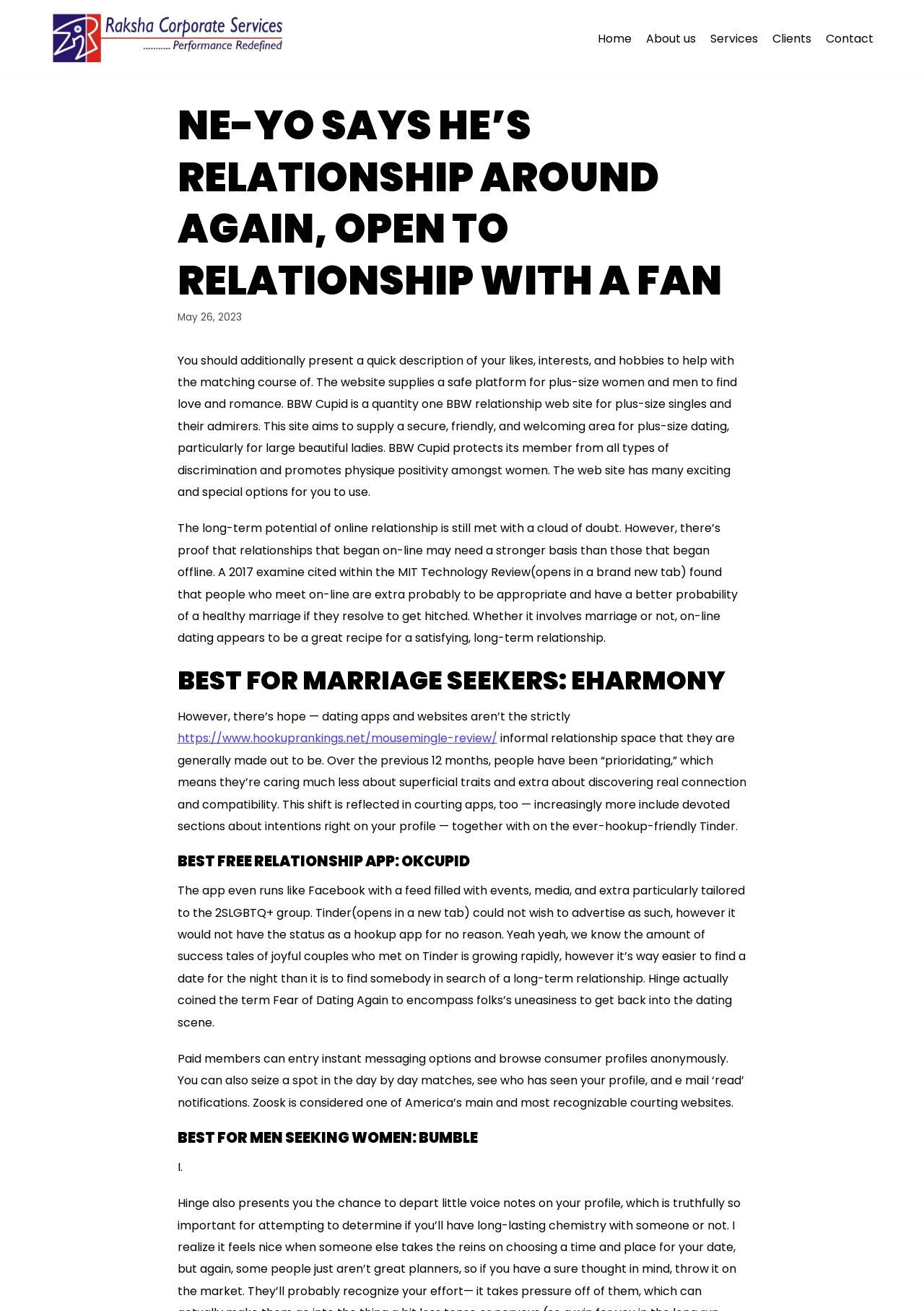Please locate the clickable area by providing the bounding box coordinates to follow this instruction: "Click on the 'Contact' link".

[0.894, 0.023, 0.945, 0.037]